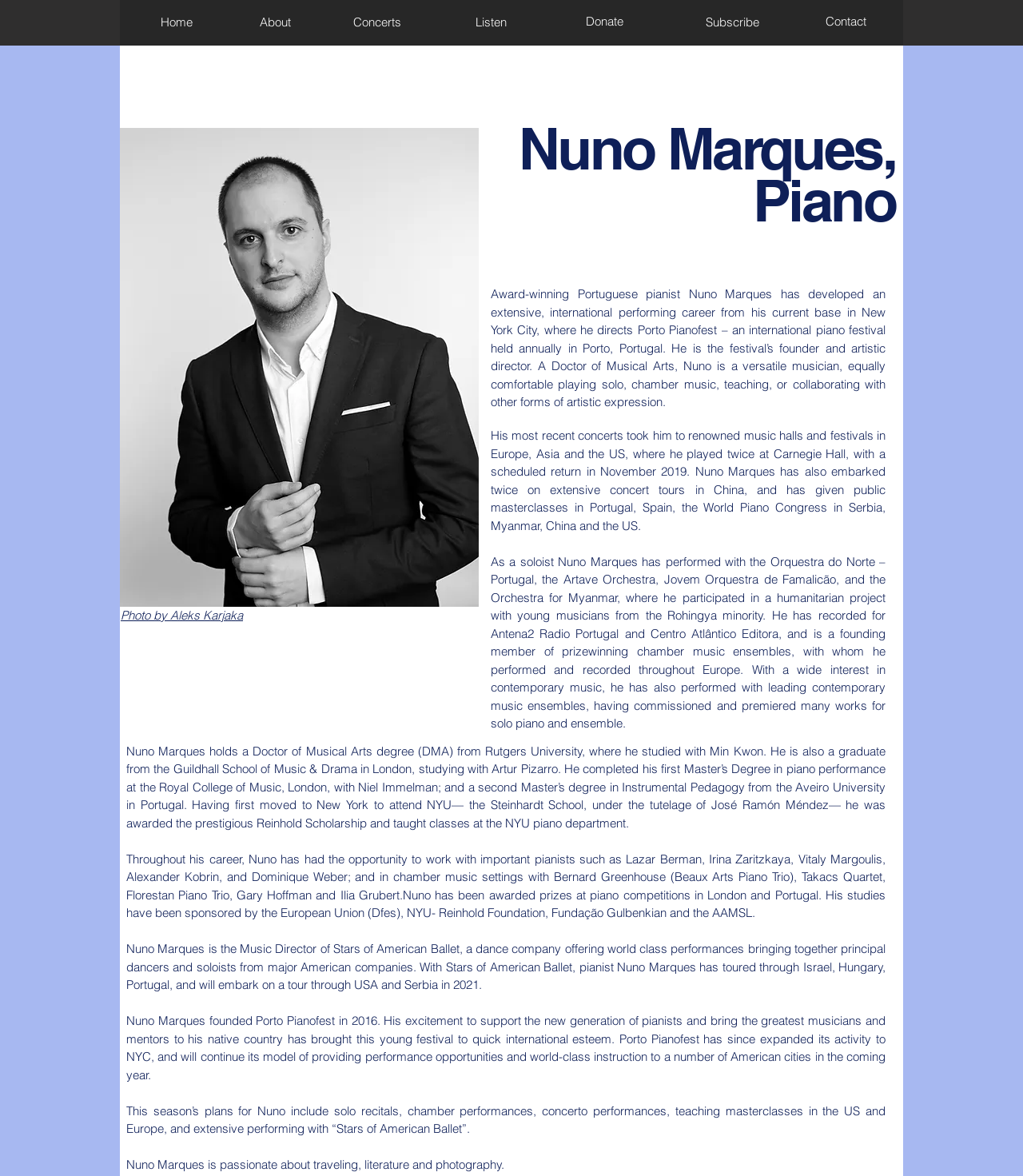From the webpage screenshot, predict the bounding box coordinates (top-left x, top-left y, bottom-right x, bottom-right y) for the UI element described here: Photo by Aleks Karjaka

[0.118, 0.517, 0.238, 0.53]